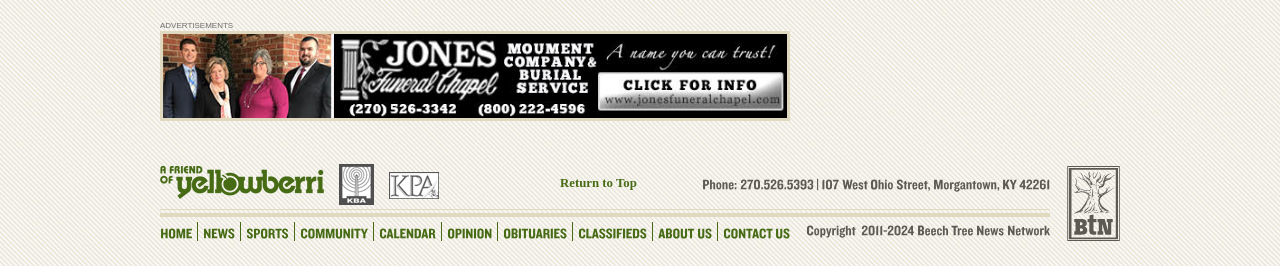Determine the bounding box coordinates for the area that should be clicked to carry out the following instruction: "Click on the 'NEWS' link".

[0.159, 0.844, 0.184, 0.904]